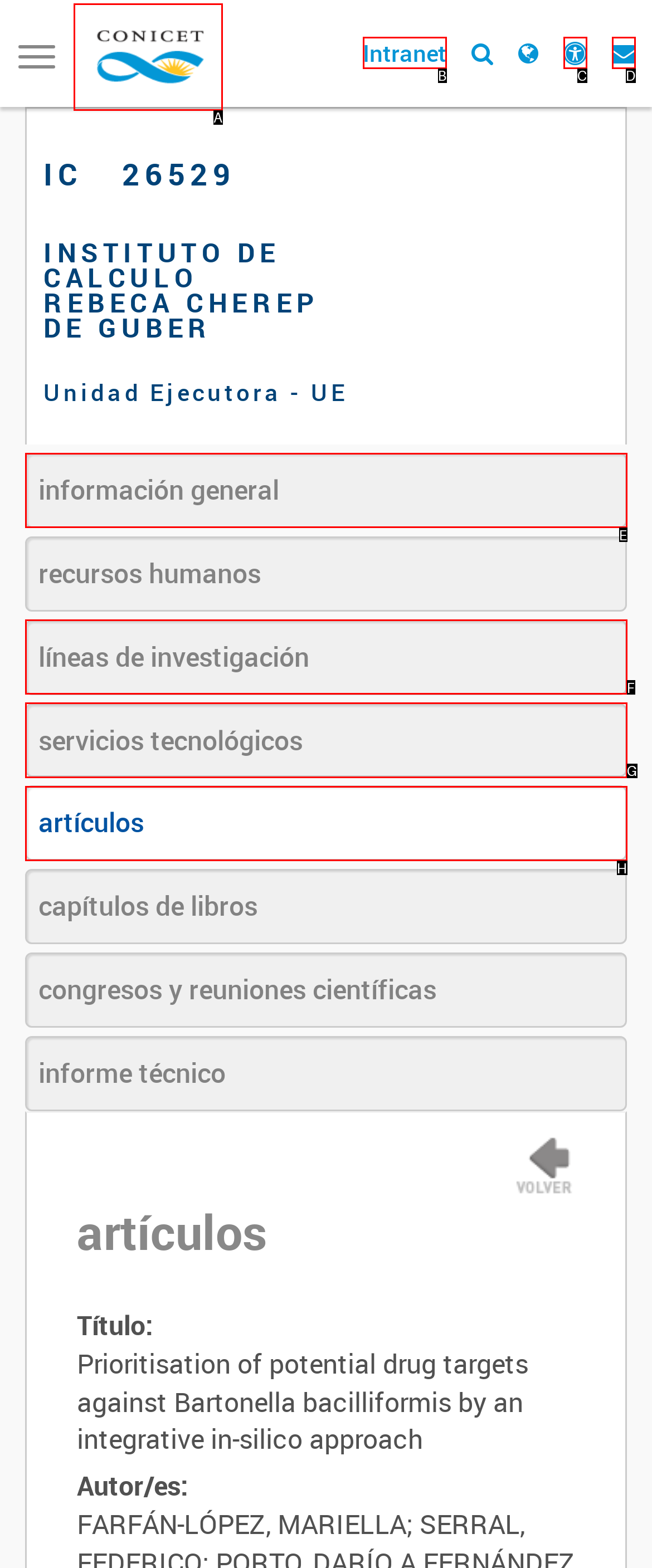Determine which UI element matches this description: Intranet
Reply with the appropriate option's letter.

B